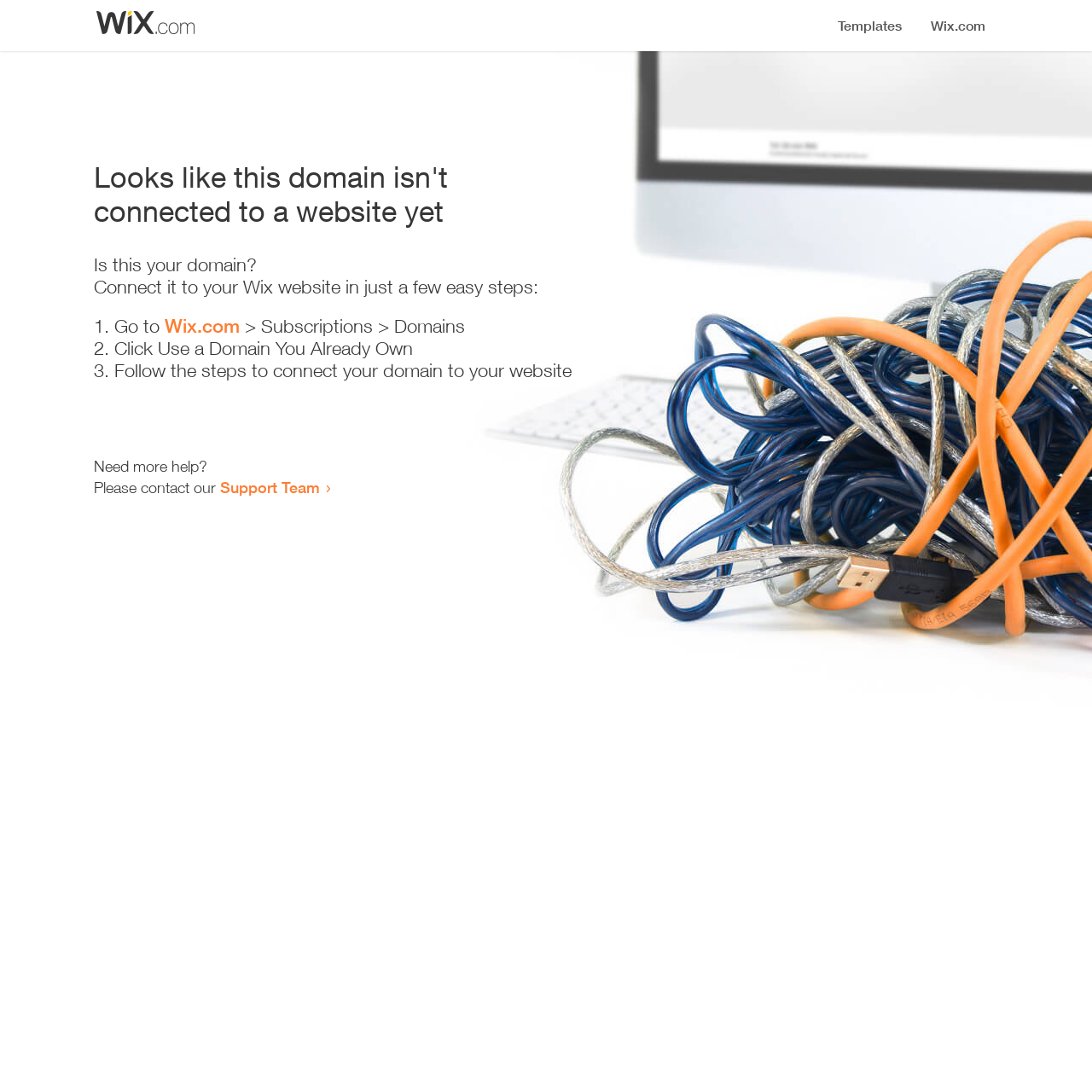Predict the bounding box of the UI element based on this description: "Support Team".

[0.202, 0.438, 0.293, 0.455]